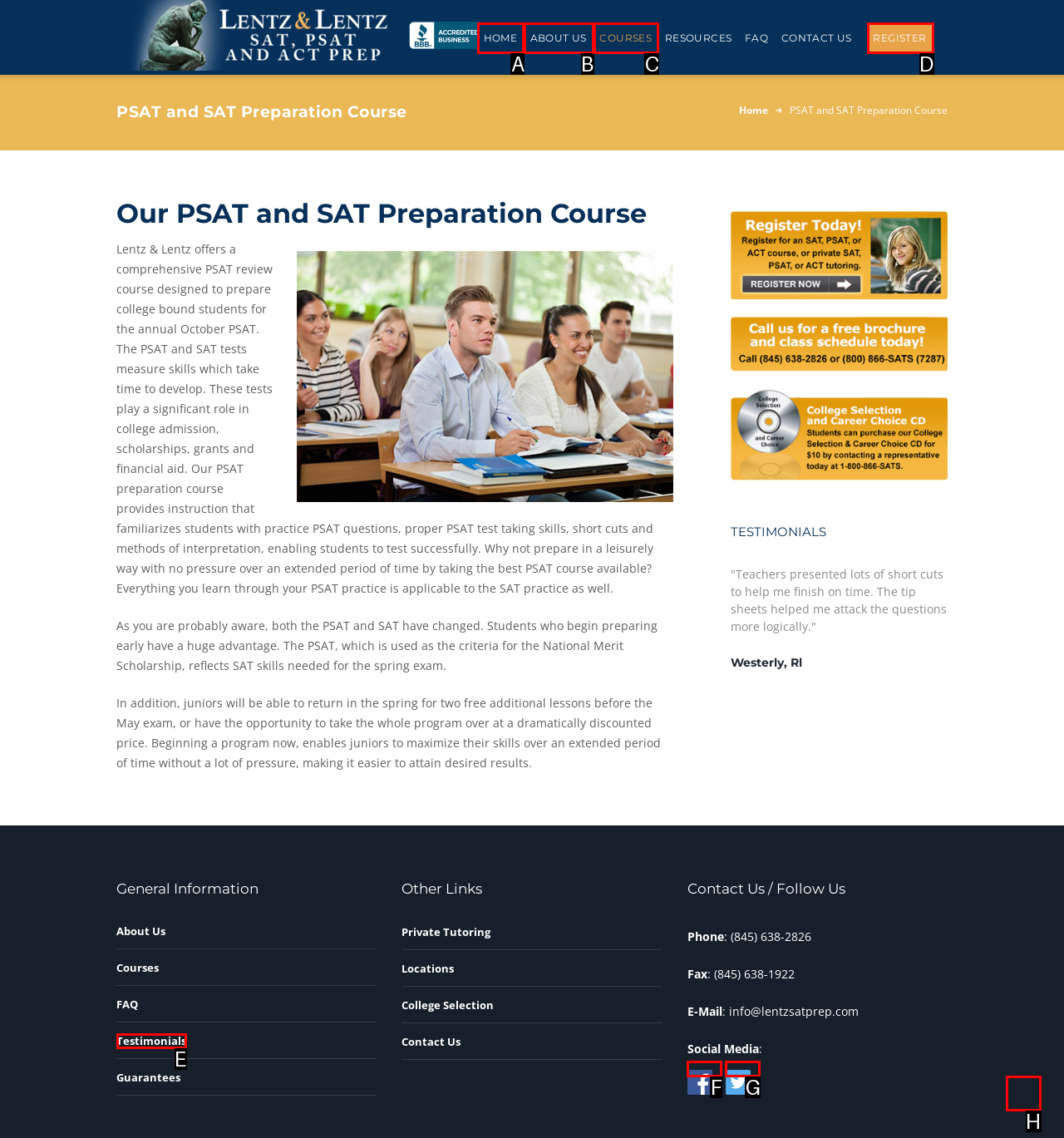Find the HTML element that suits the description: parent_node: HOME title="Scroll to top"
Indicate your answer with the letter of the matching option from the choices provided.

H